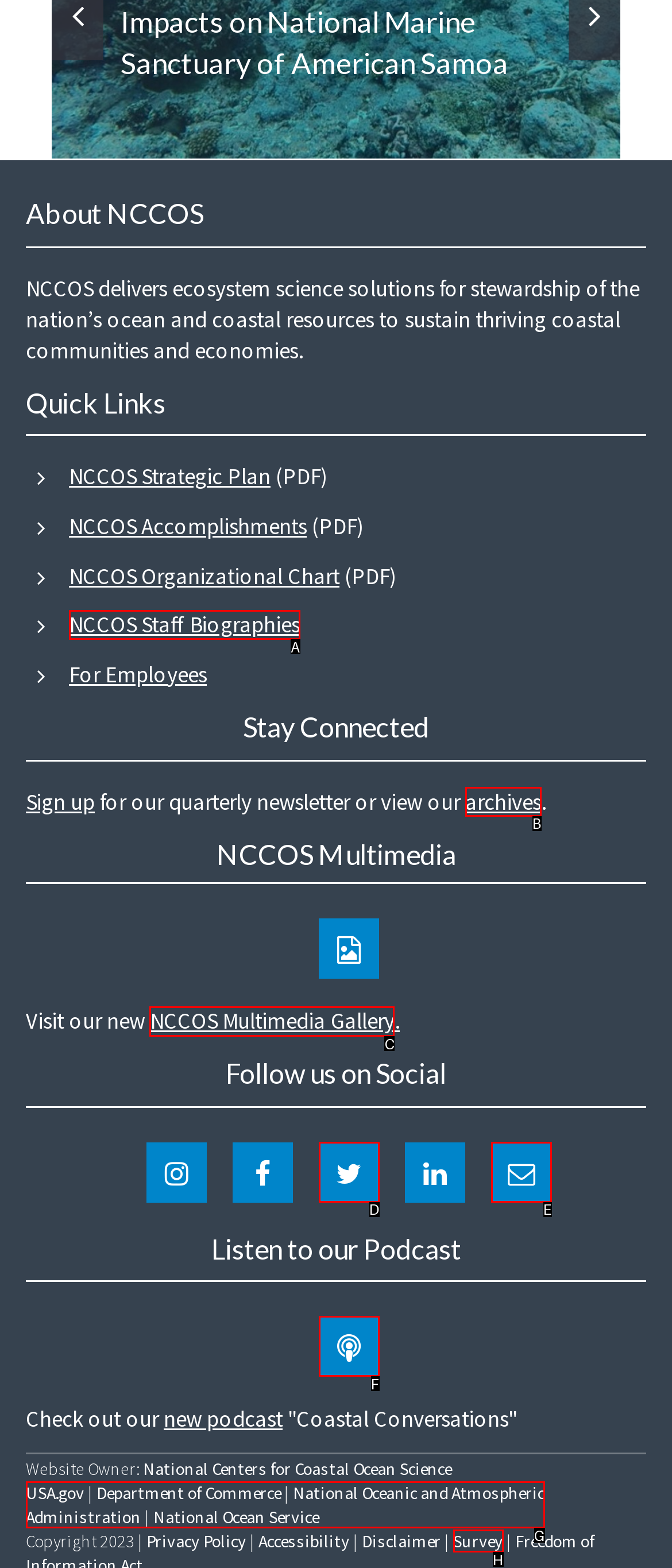Tell me which one HTML element I should click to complete the following task: Visit the NCCOS Multimedia Gallery Answer with the option's letter from the given choices directly.

C